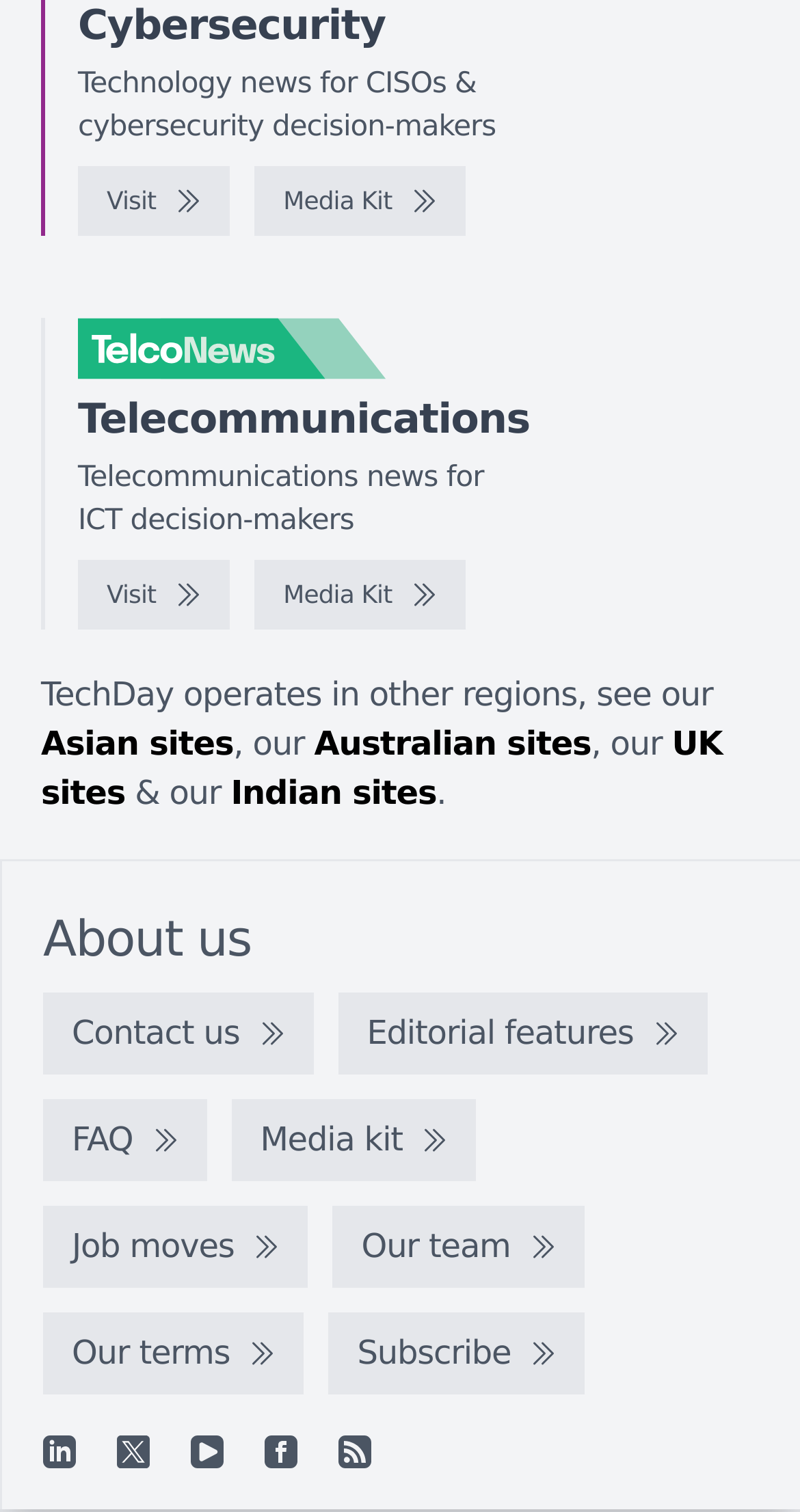Using the element description provided, determine the bounding box coordinates in the format (top-left x, top-left y, bottom-right x, bottom-right y). Ensure that all values are floating point numbers between 0 and 1. Element description: aria-label="Linkedin"

[0.054, 0.949, 0.095, 0.971]